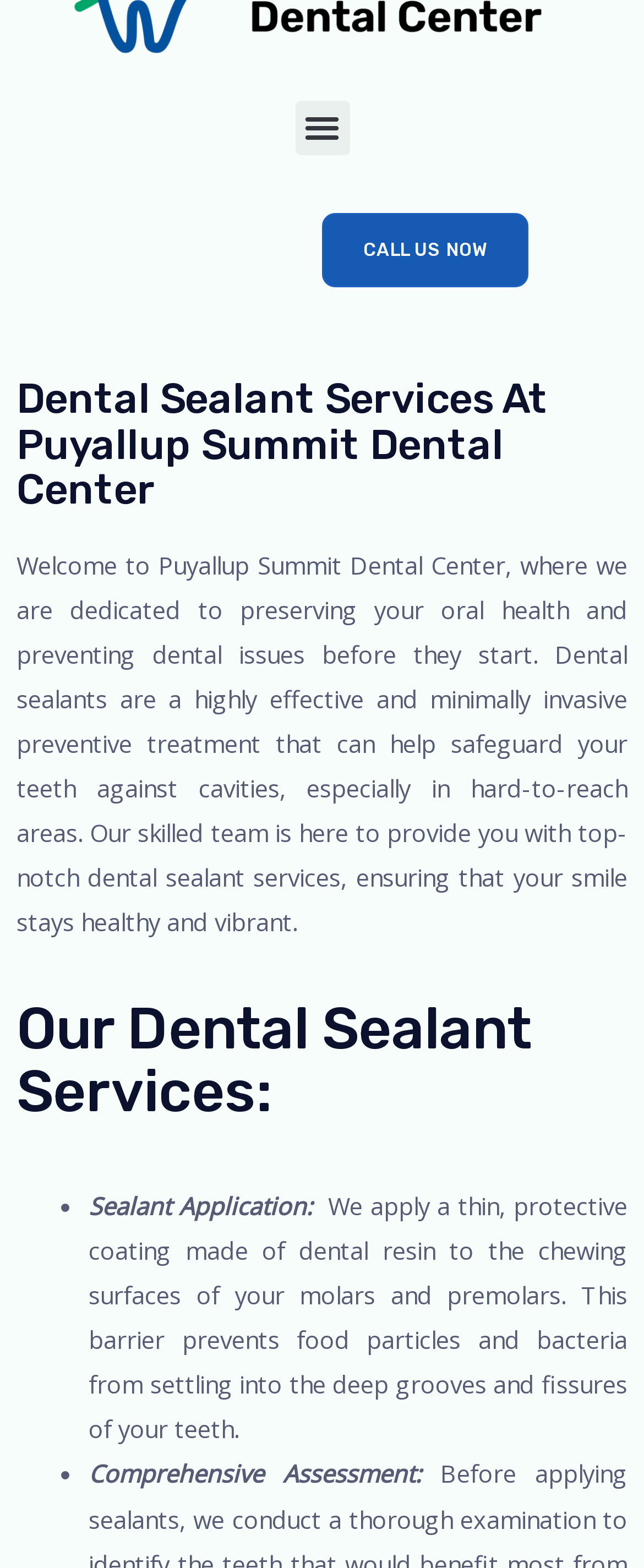Identify the bounding box coordinates for the UI element mentioned here: "Menu". Provide the coordinates as four float values between 0 and 1, i.e., [left, top, right, bottom].

[0.458, 0.064, 0.542, 0.099]